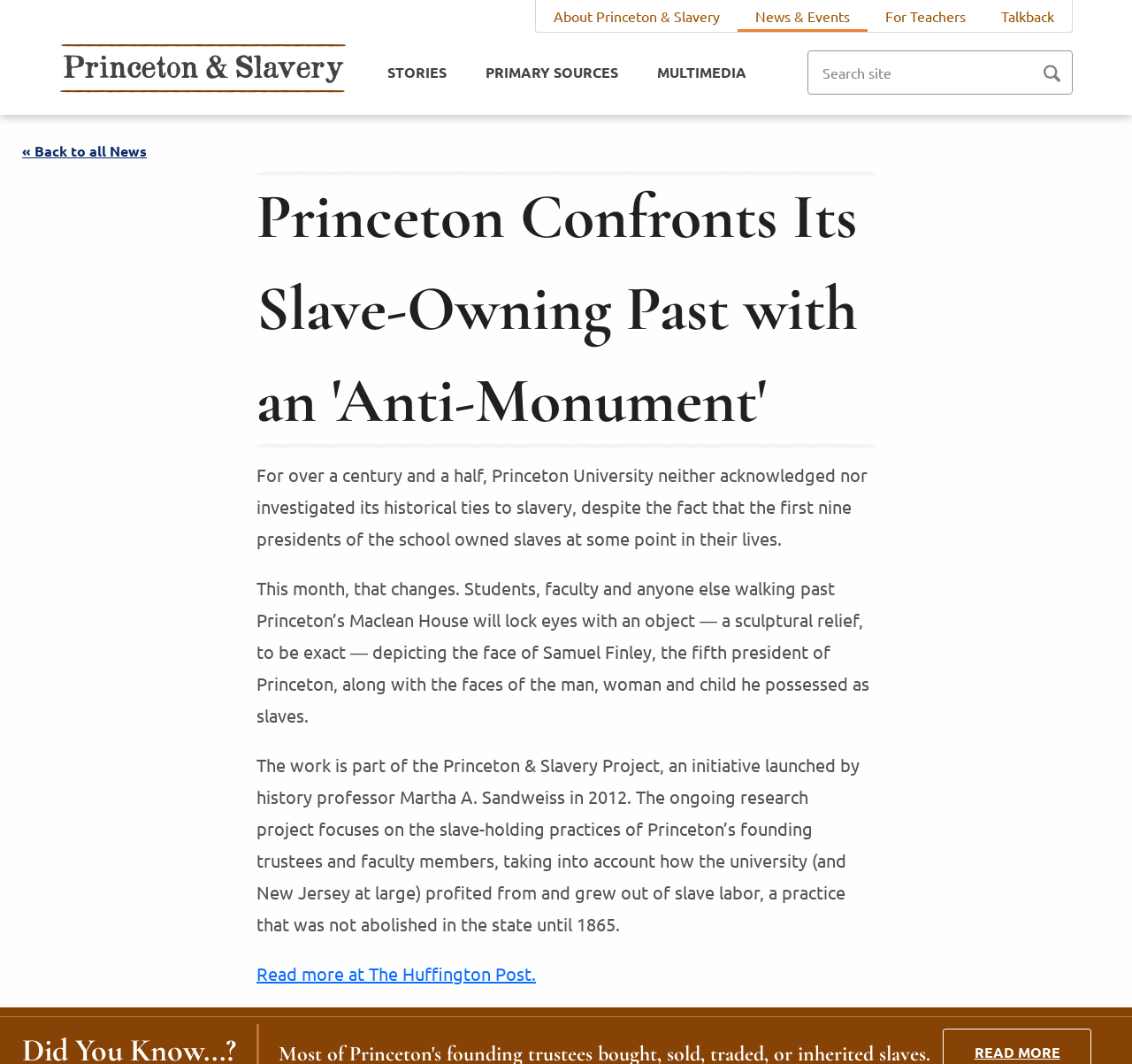Specify the bounding box coordinates of the area to click in order to follow the given instruction: "Search site."

[0.713, 0.047, 0.947, 0.089]